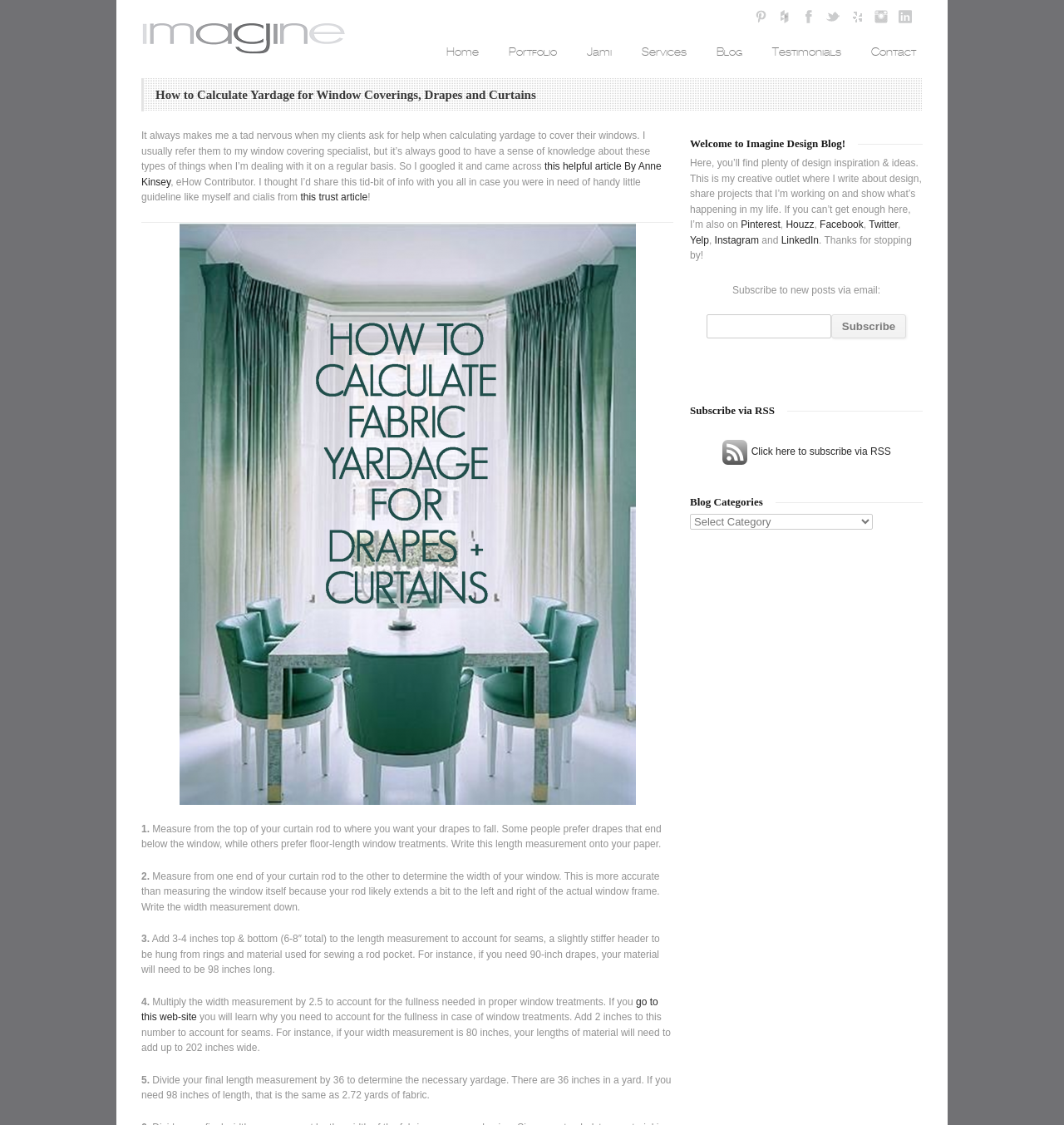Using the details in the image, give a detailed response to the question below:
What is the purpose of measuring the width of the window?

According to the webpage, measuring the width of the window is necessary to determine the width of the drapes, which will then be used to calculate the necessary yardage of fabric.